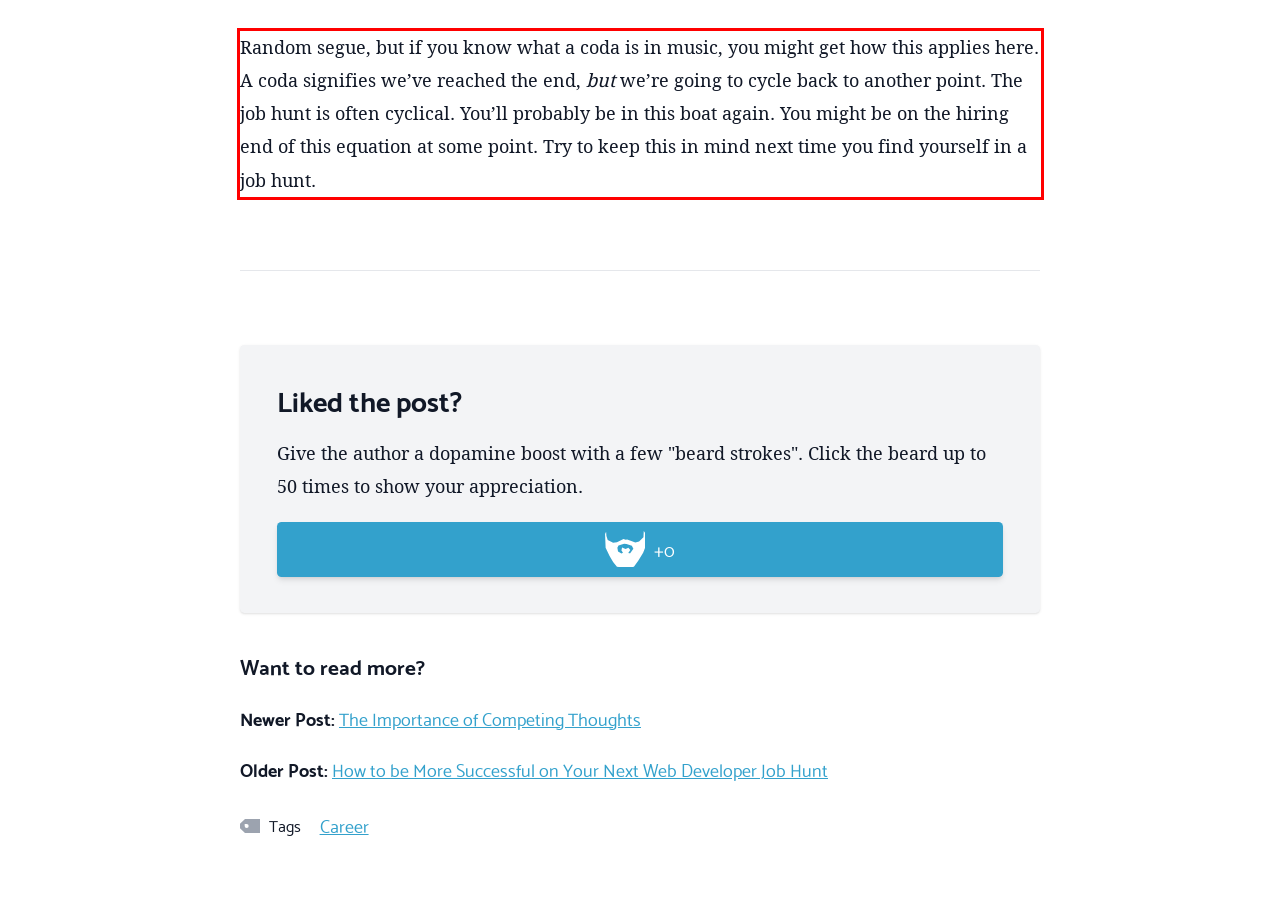You are given a screenshot of a webpage with a UI element highlighted by a red bounding box. Please perform OCR on the text content within this red bounding box.

Random segue, but if you know what a coda is in music, you might get how this applies here. A coda signifies we’ve reached the end, but we’re going to cycle back to another point. The job hunt is often cyclical. You’ll probably be in this boat again. You might be on the hiring end of this equation at some point. Try to keep this in mind next time you find yourself in a job hunt.